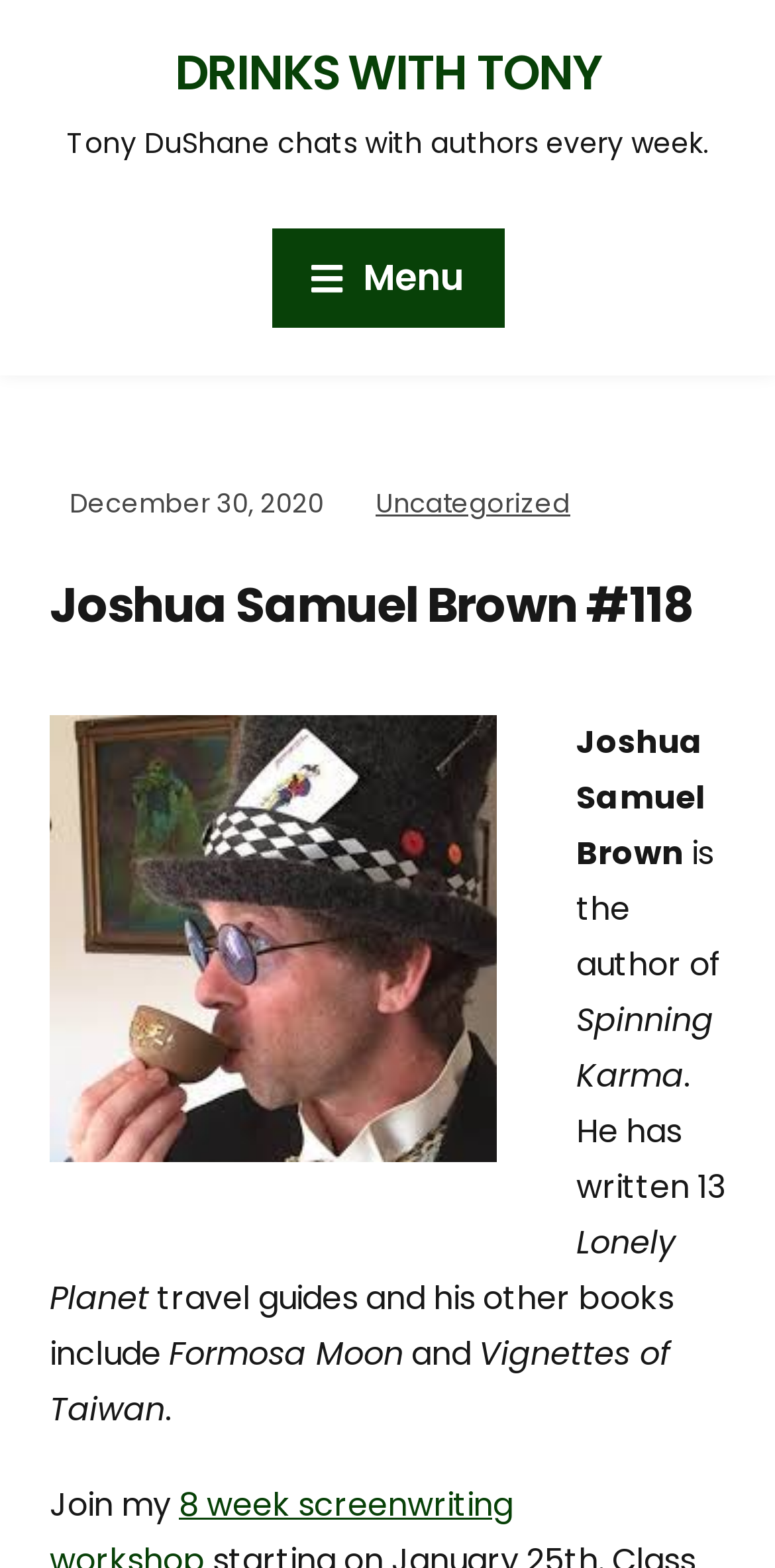What is the title of one of the author's books?
Give a single word or phrase answer based on the content of the image.

Formosa Moon